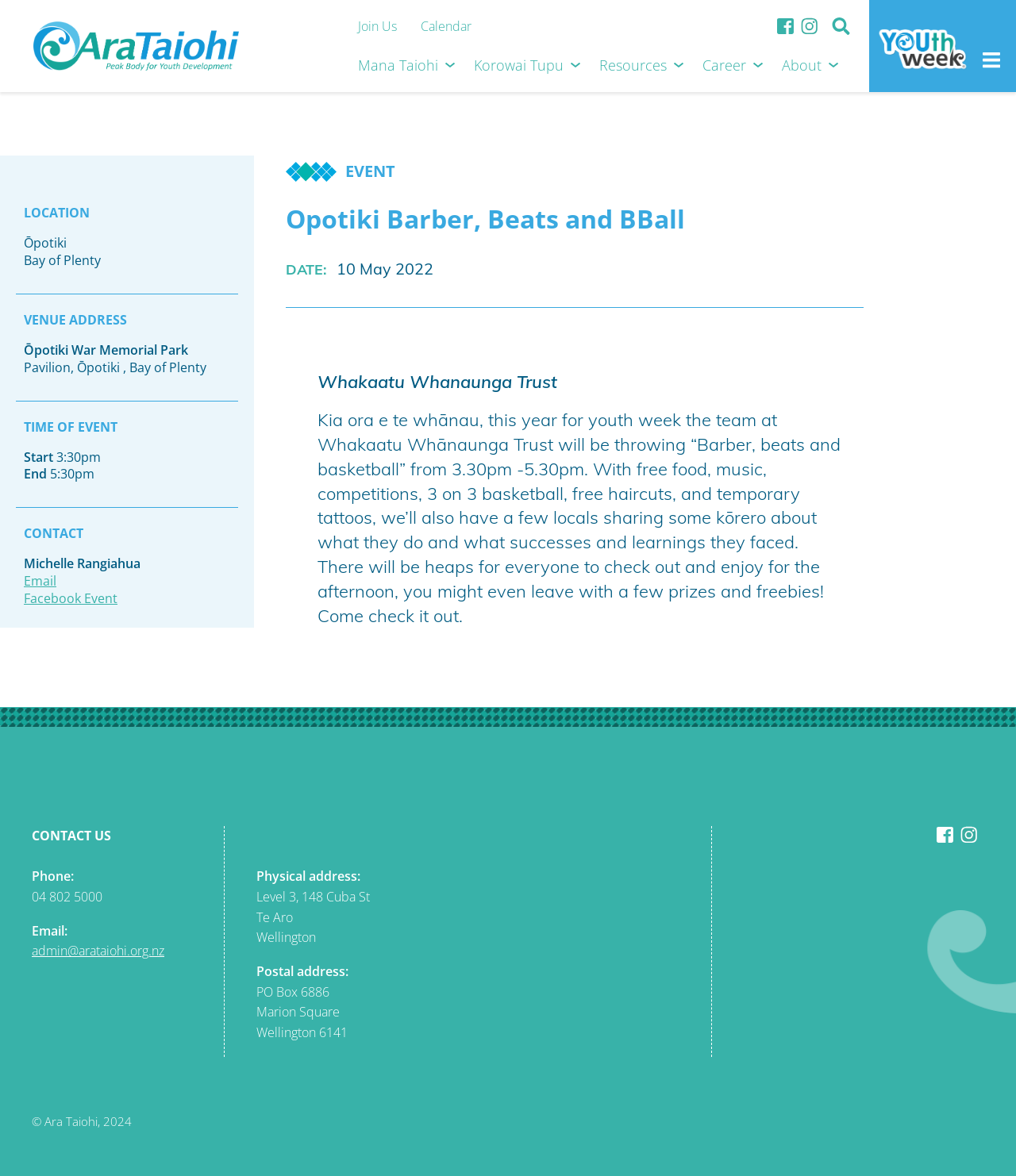Respond with a single word or phrase to the following question: What is the name of the organization hosting the event?

Whakaatu Whanaunga Trust